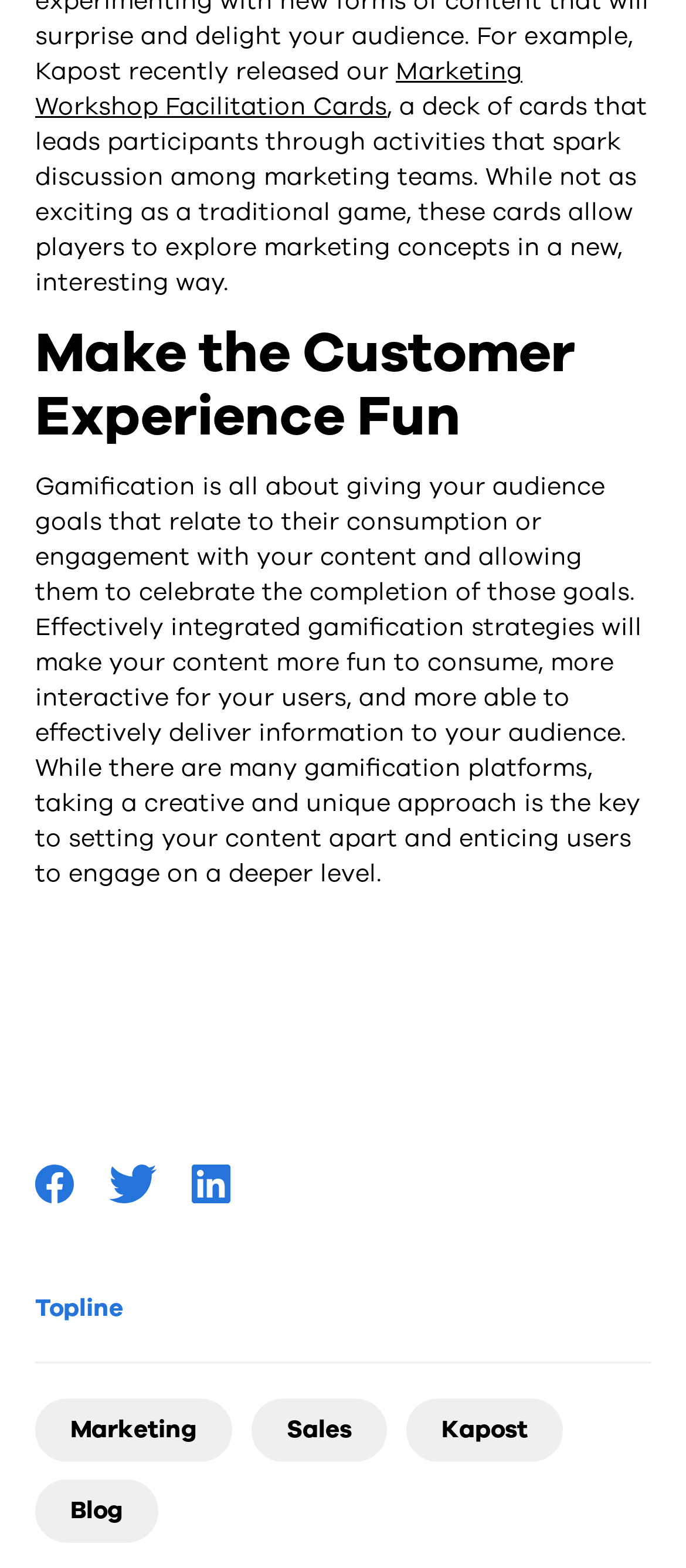What is the purpose of the 'Marketing Workshop Facilitation Cards'?
From the screenshot, provide a brief answer in one word or phrase.

Spark discussion among marketing teams